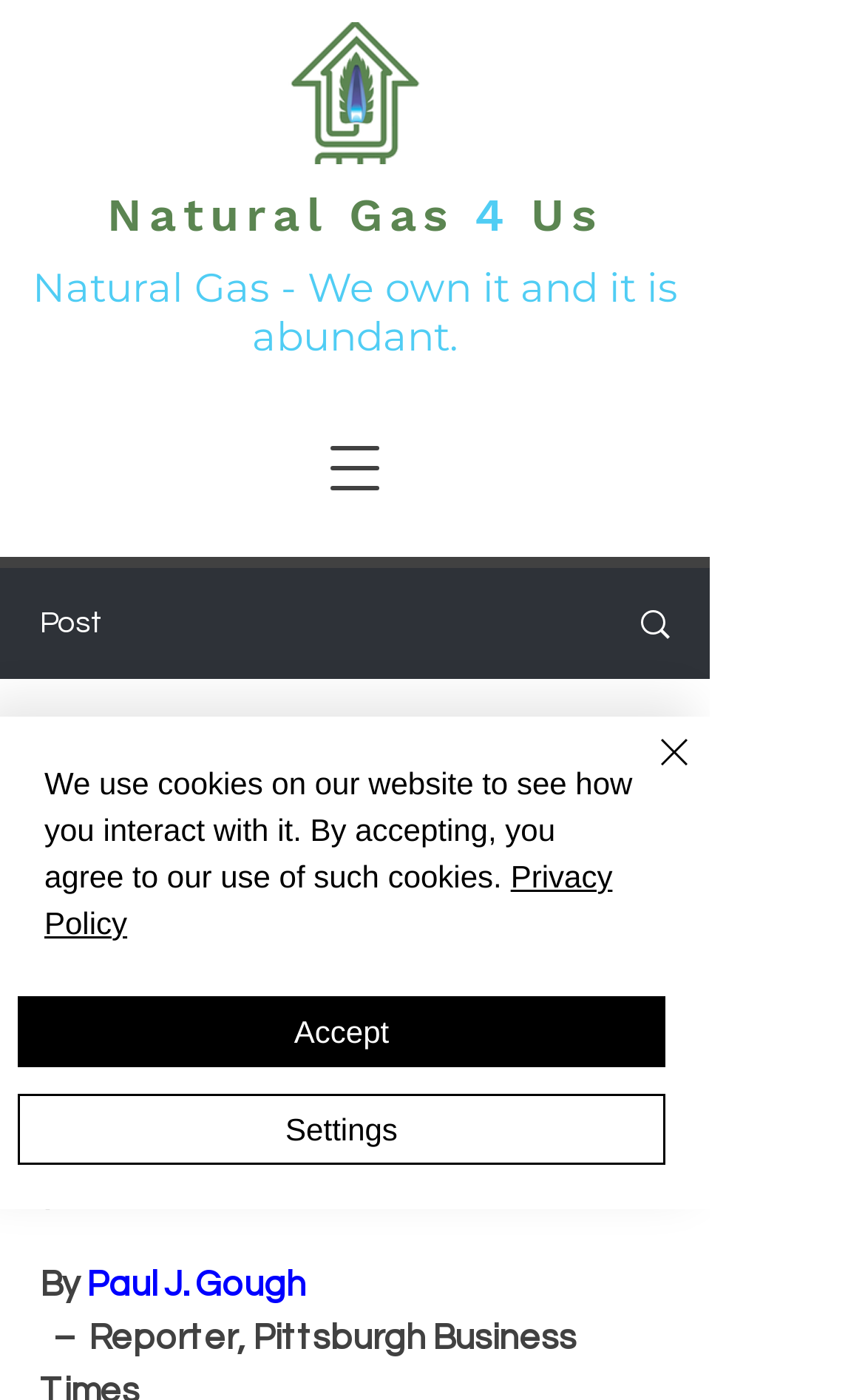What is the name of the website?
Using the details from the image, give an elaborate explanation to answer the question.

I determined the answer by looking at the heading element with the text 'Natural Gas 4 Us' which is likely to be the name of the website.